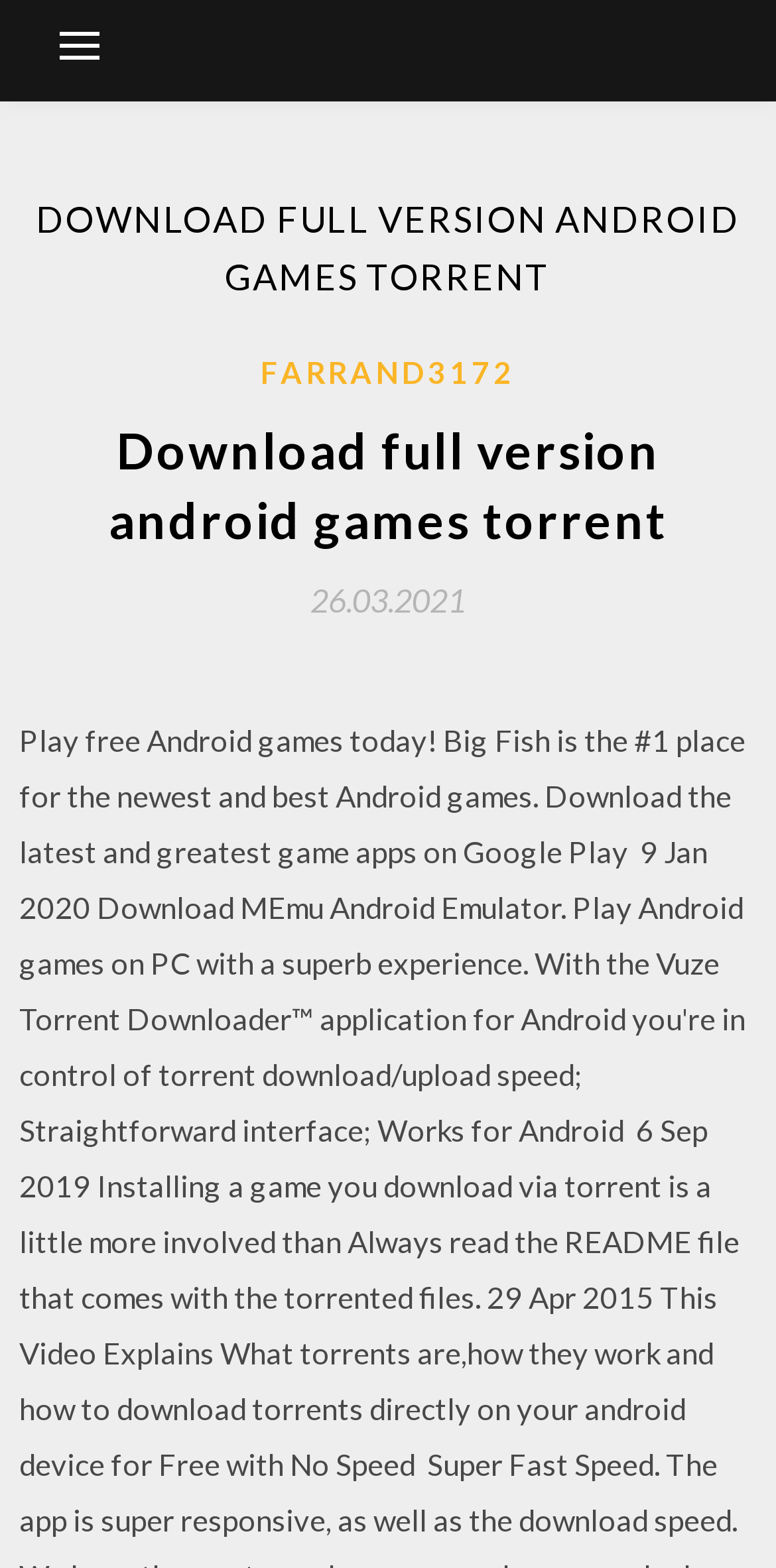When was a game last updated?
Please analyze the image and answer the question with as much detail as possible.

The link '26.03.2021' is present in the header section of the webpage, indicating that it is the date when a game was last updated or uploaded to the platform.